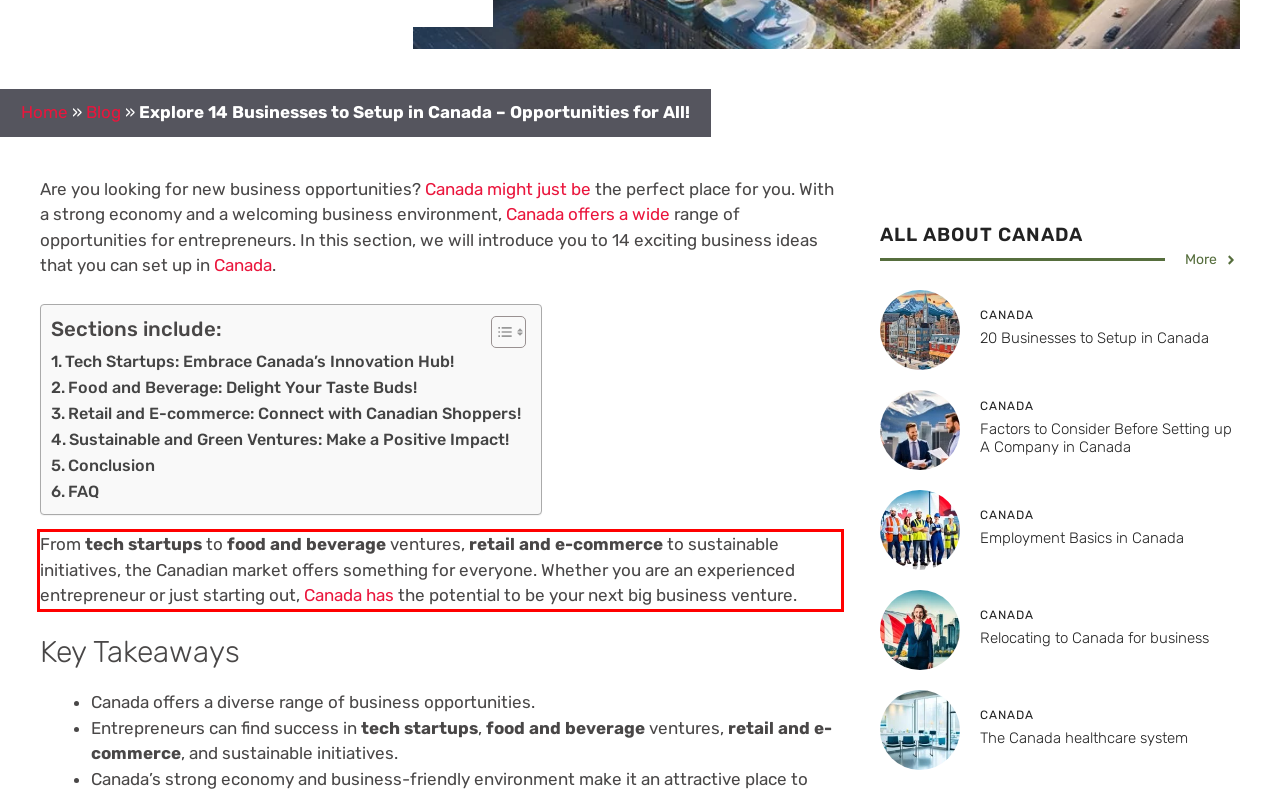From the given screenshot of a webpage, identify the red bounding box and extract the text content within it.

From tech startups to food and beverage ventures, retail and e-commerce to sustainable initiatives, the Canadian market offers something for everyone. Whether you are an experienced entrepreneur or just starting out, Canada has the potential to be your next big business venture.